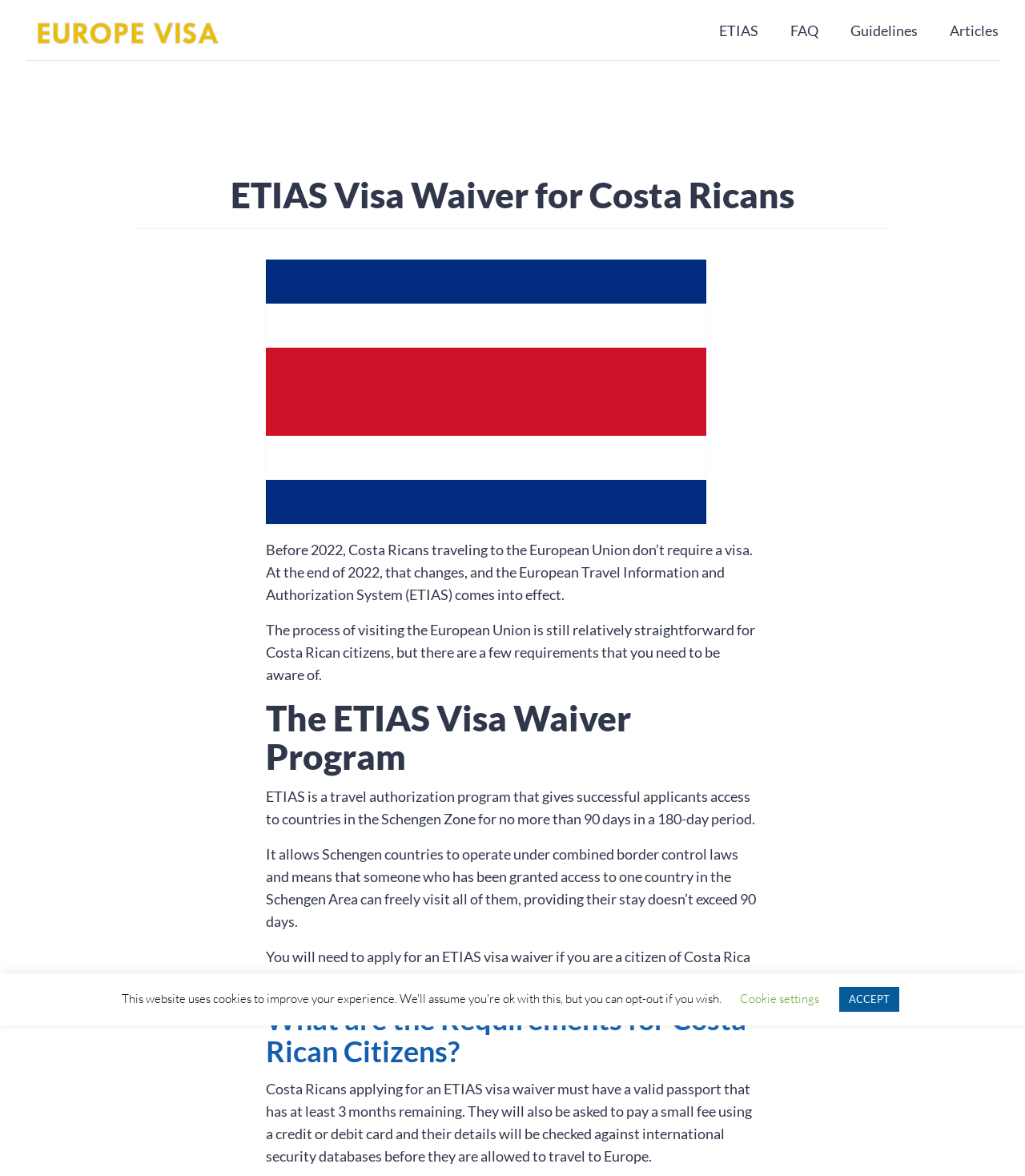Show the bounding box coordinates for the HTML element described as: "ETIAS »".

[0.686, 0.013, 0.755, 0.038]